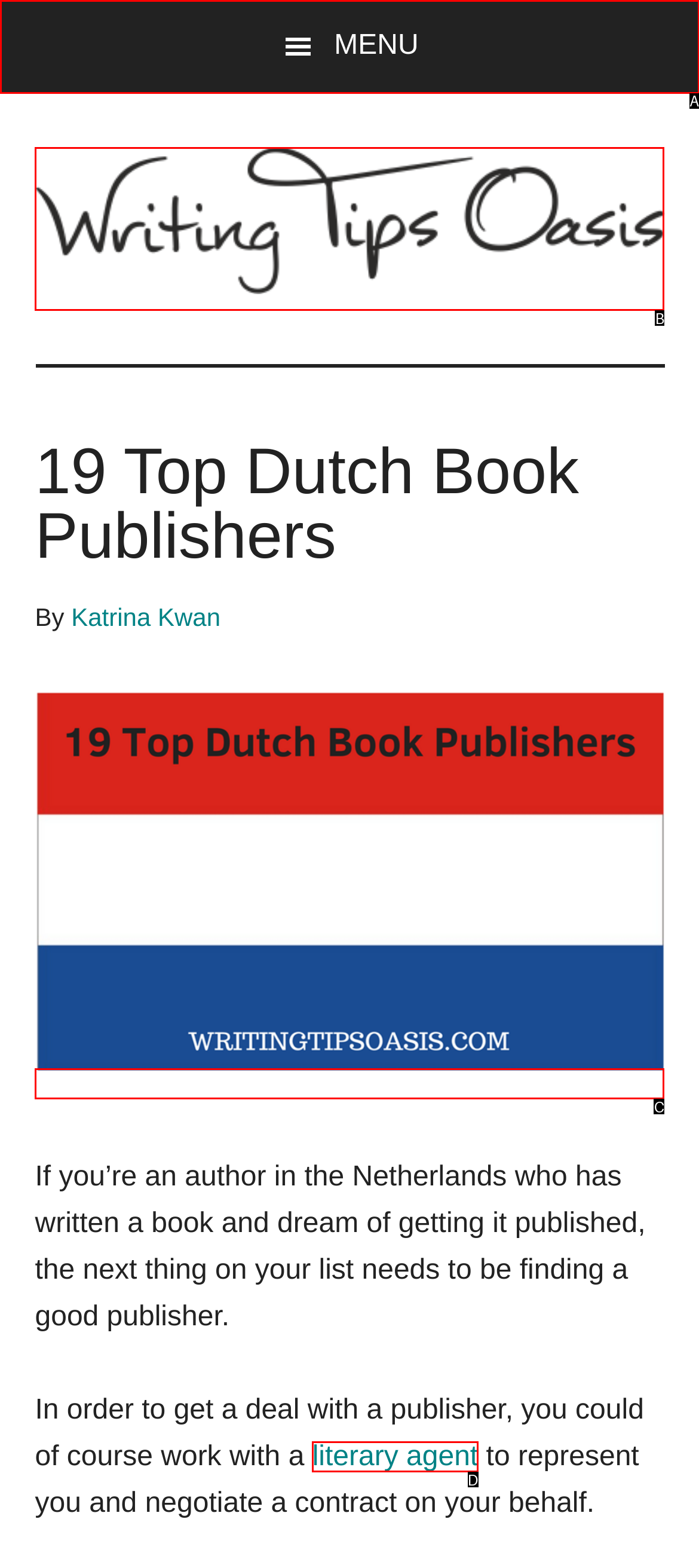Which HTML element fits the description: Menu? Respond with the letter of the appropriate option directly.

A